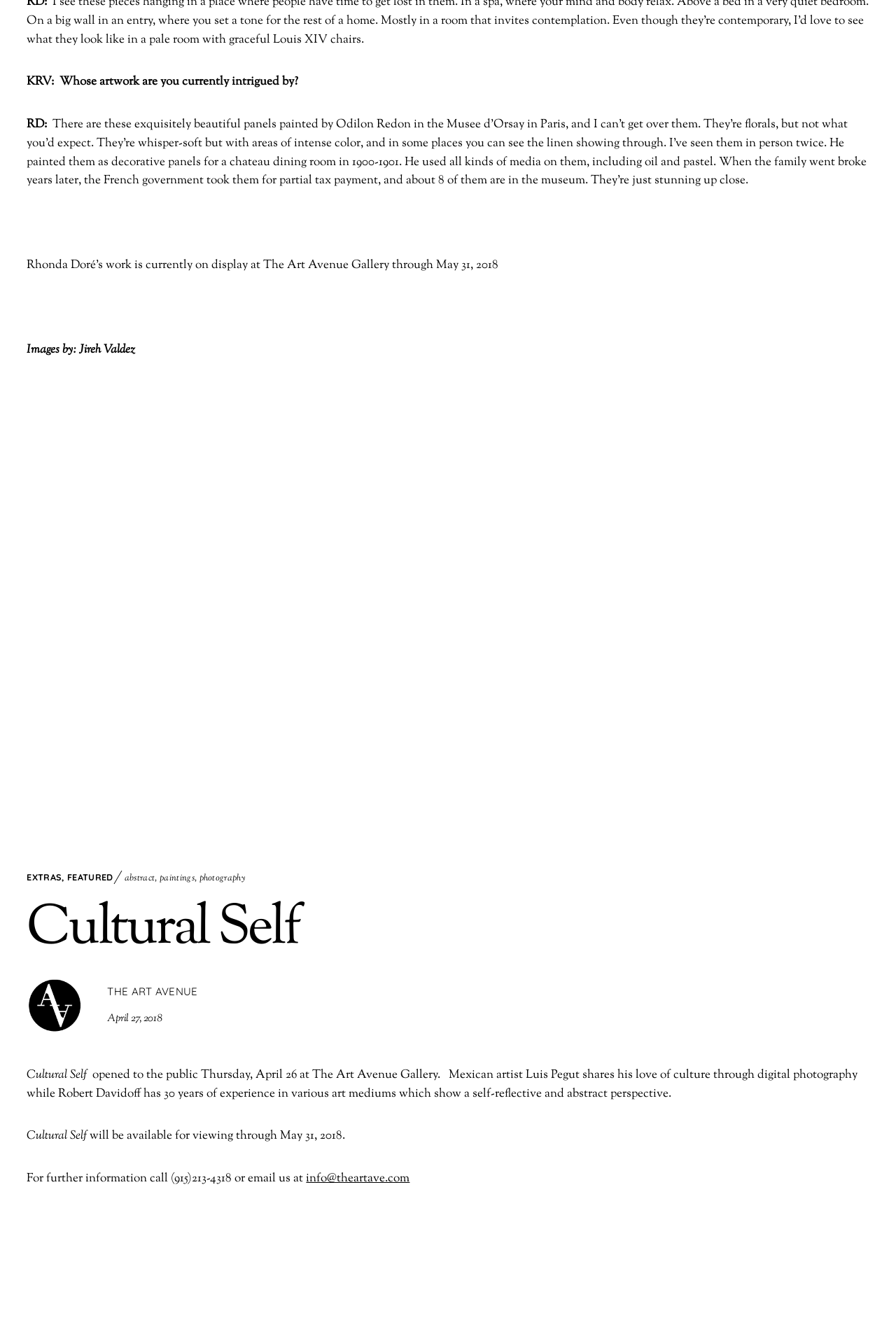Given the element description www.abc.org, predict the bounding box coordinates for the UI element in the webpage screenshot. The format should be (top-left x, top-left y, bottom-right x, bottom-right y), and the values should be between 0 and 1.

None